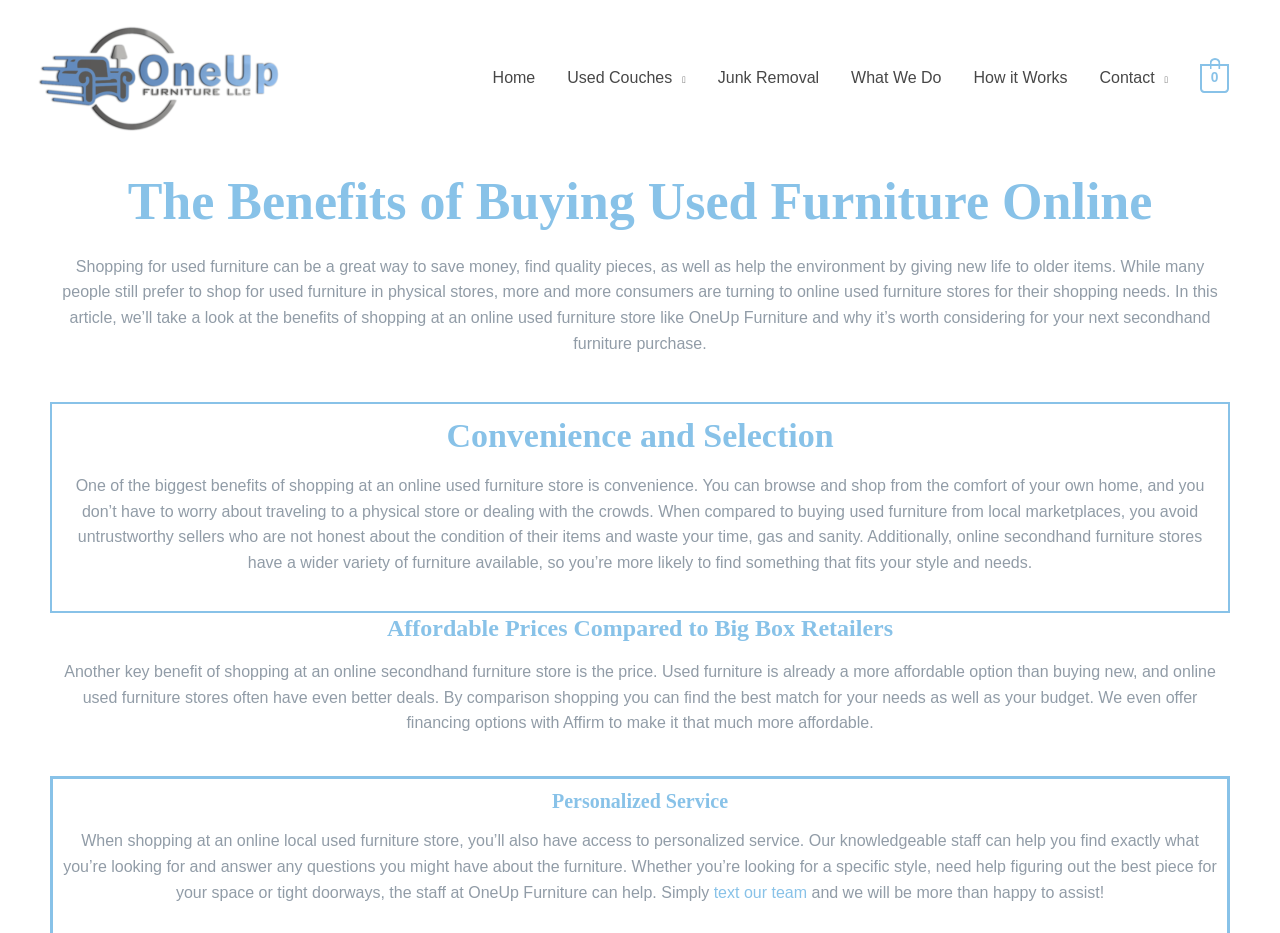Please determine the bounding box coordinates of the element's region to click for the following instruction: "Learn about 'How it Works'".

[0.748, 0.049, 0.846, 0.118]